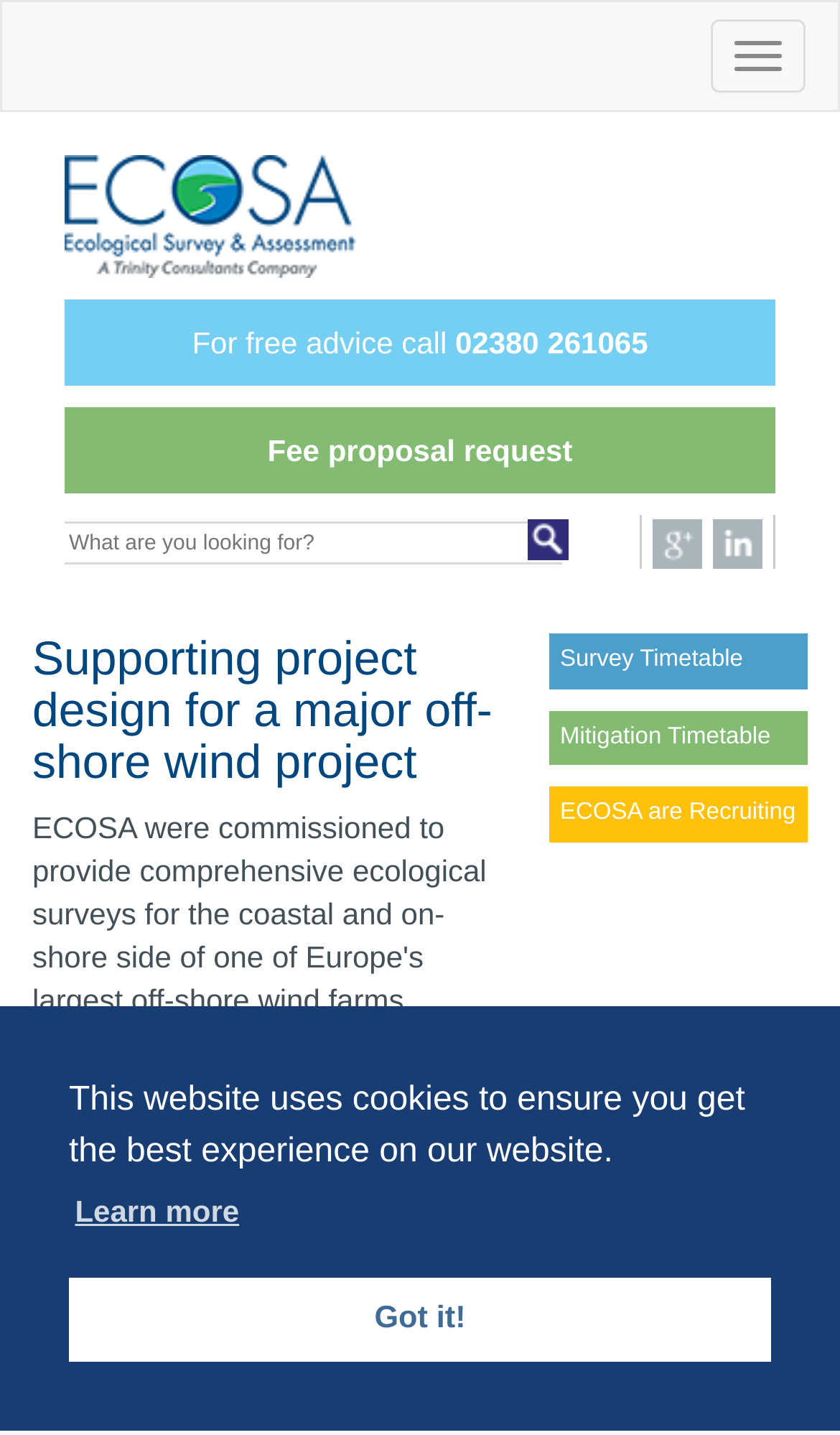Please locate and retrieve the main header text of the webpage.

Supporting project design for a major off-shore wind project